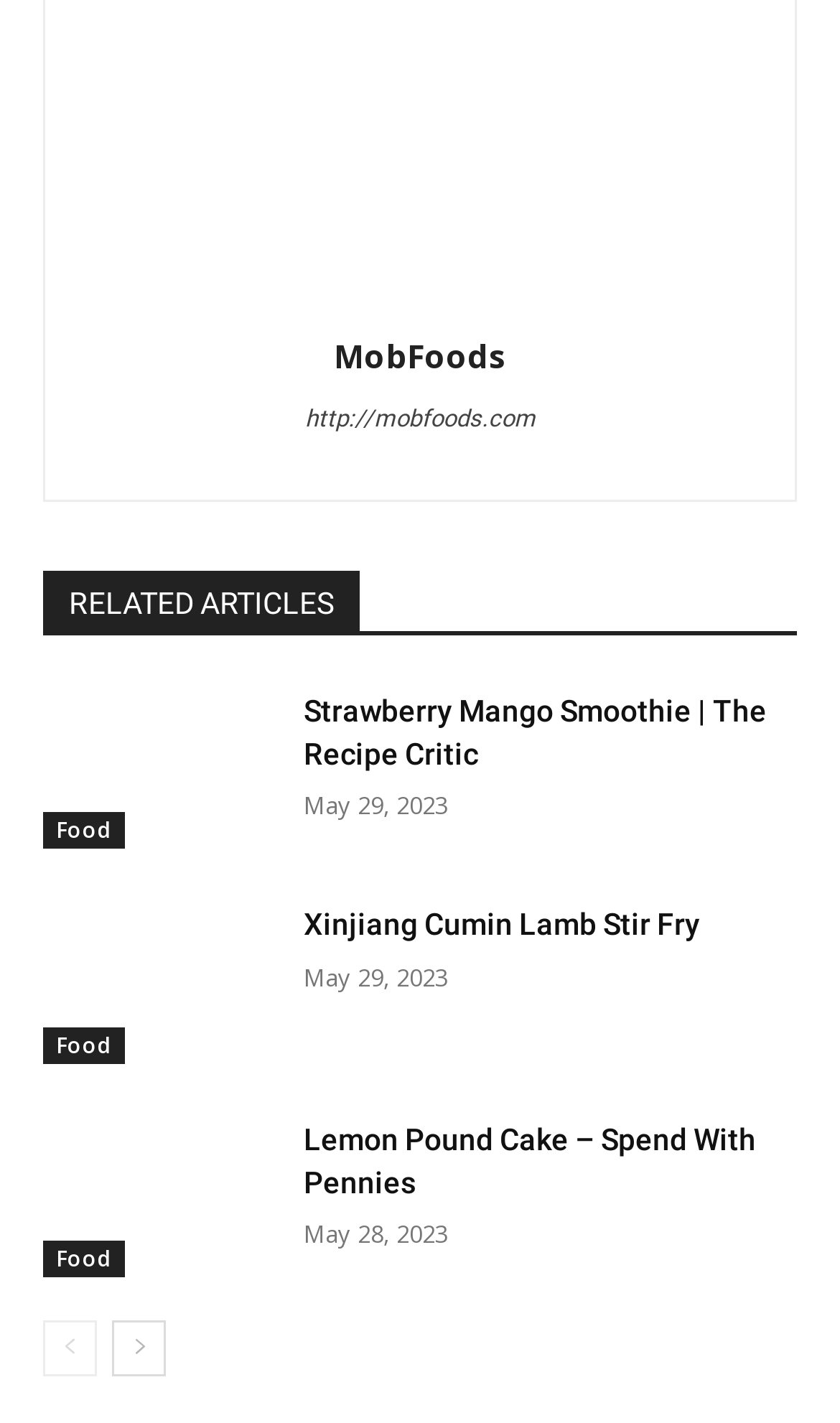Respond to the question below with a single word or phrase: What is the date of the latest article?

May 29, 2023